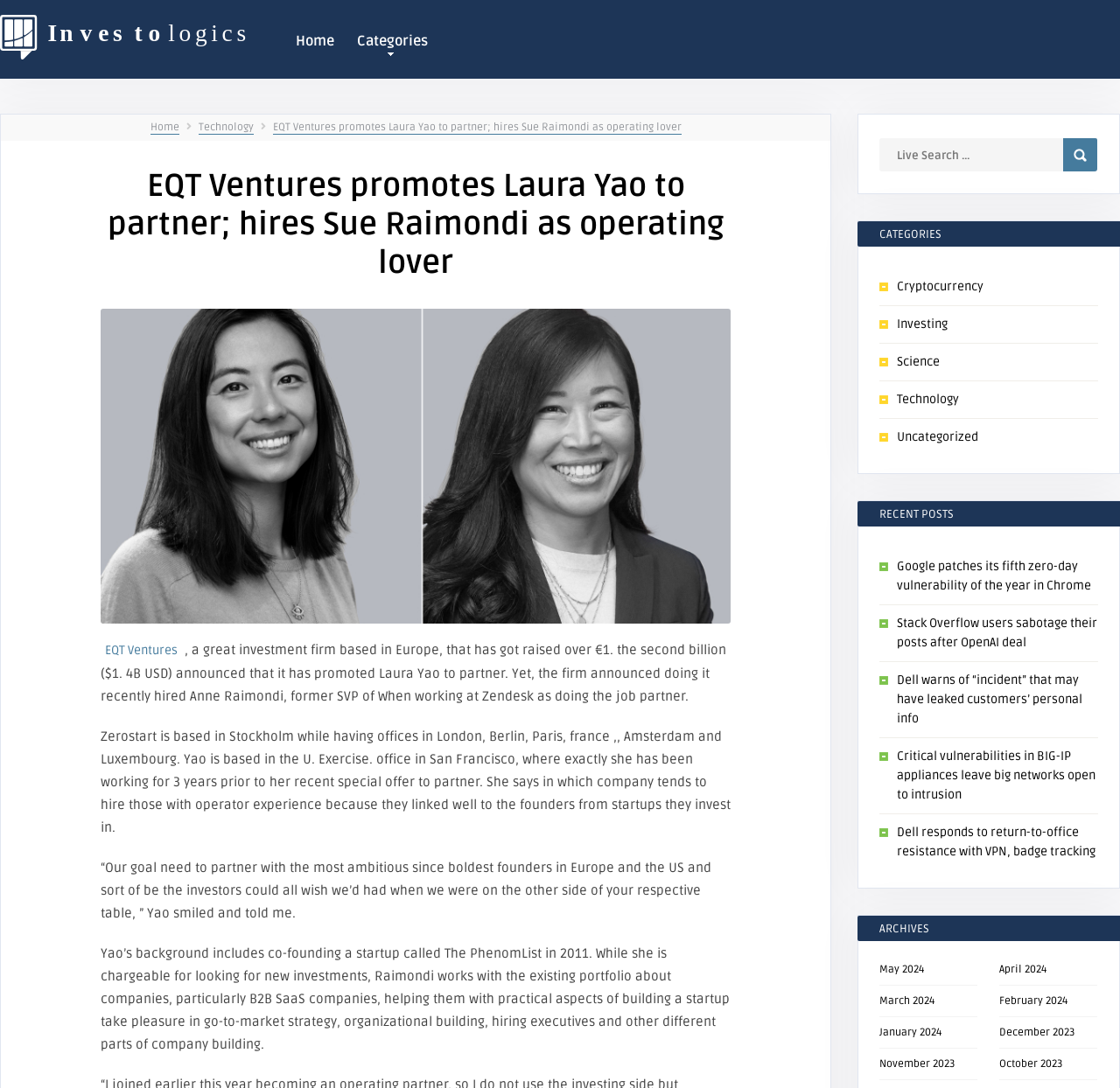Answer succinctly with a single word or phrase:
What is the name of the investment firm mentioned?

EQT Ventures